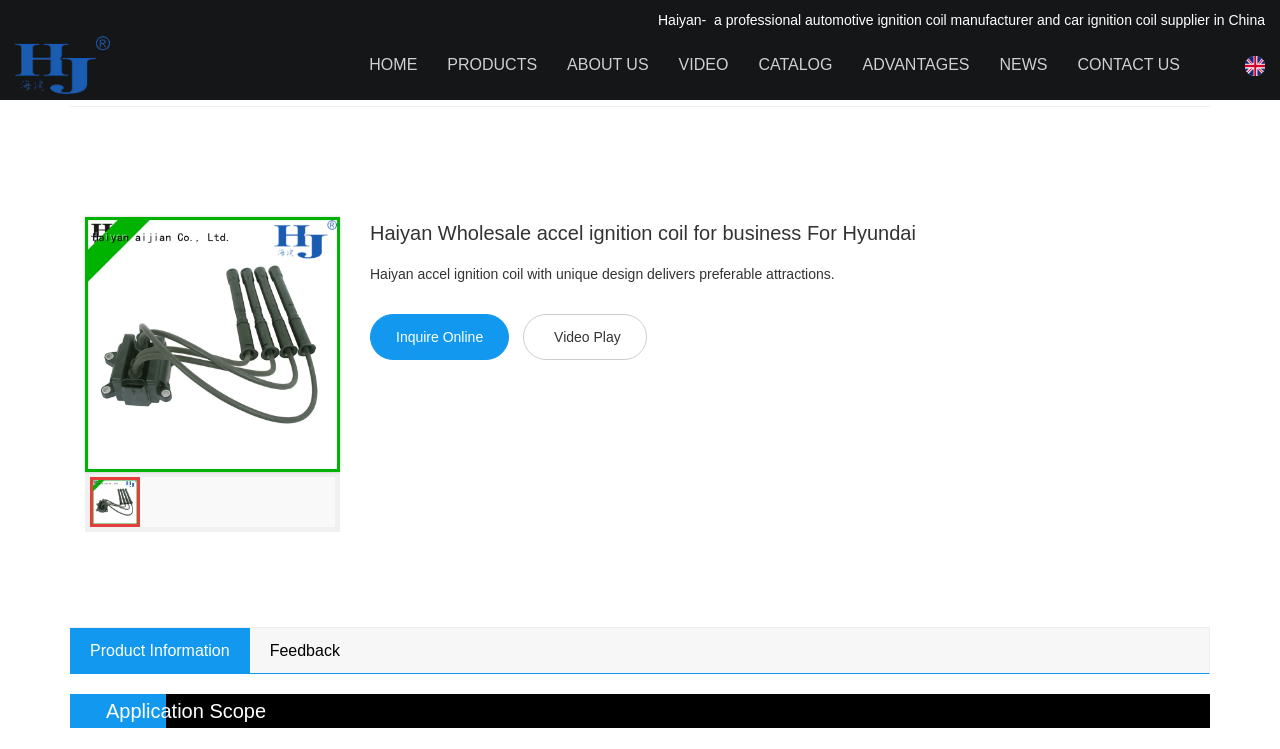What is the name of the company?
Answer briefly with a single word or phrase based on the image.

Haiyan